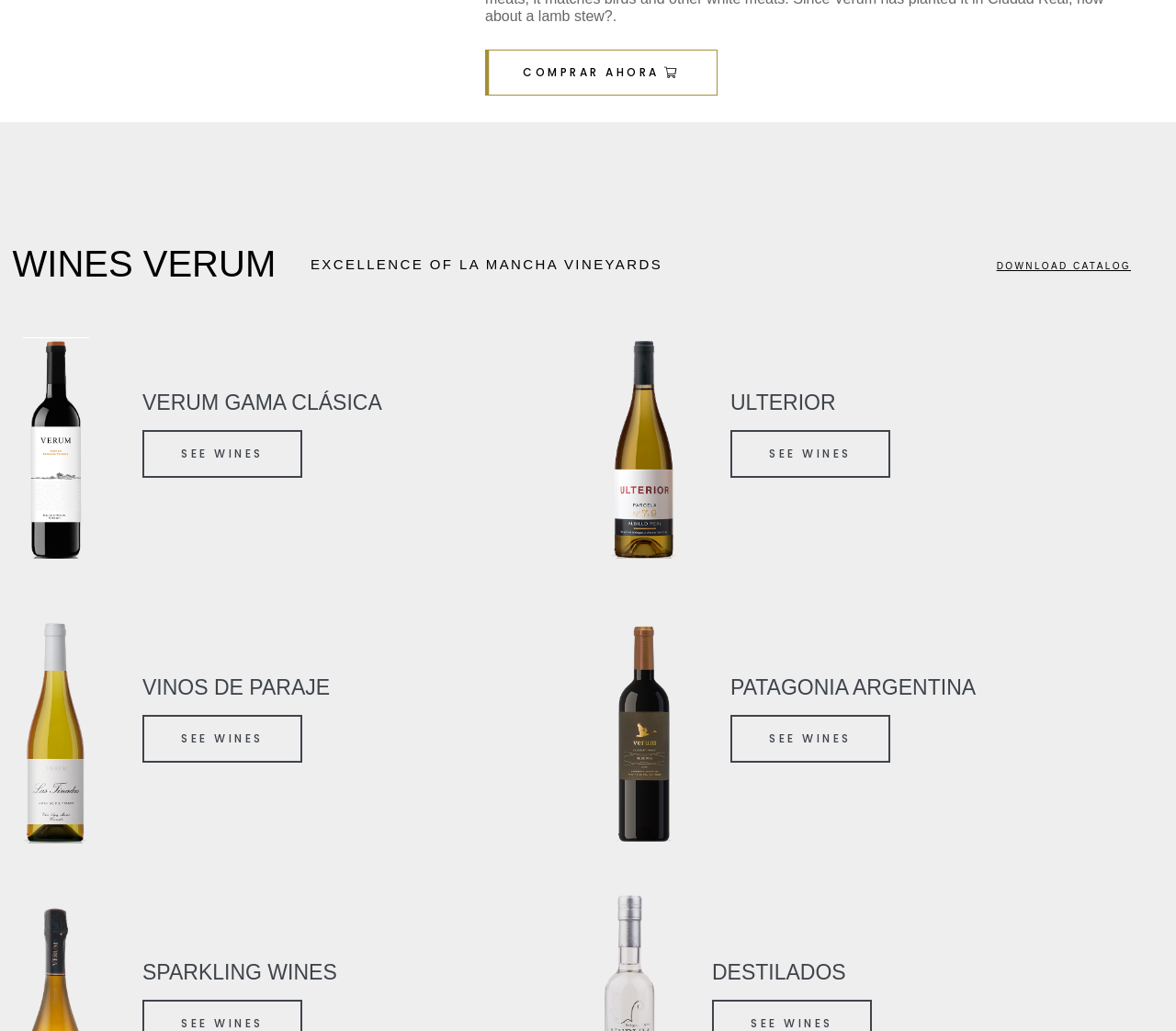Locate the bounding box of the UI element based on this description: "ULTERIOR See wines". Provide four float numbers between 0 and 1 as [left, top, right, bottom].

[0.5, 0.287, 1.0, 0.555]